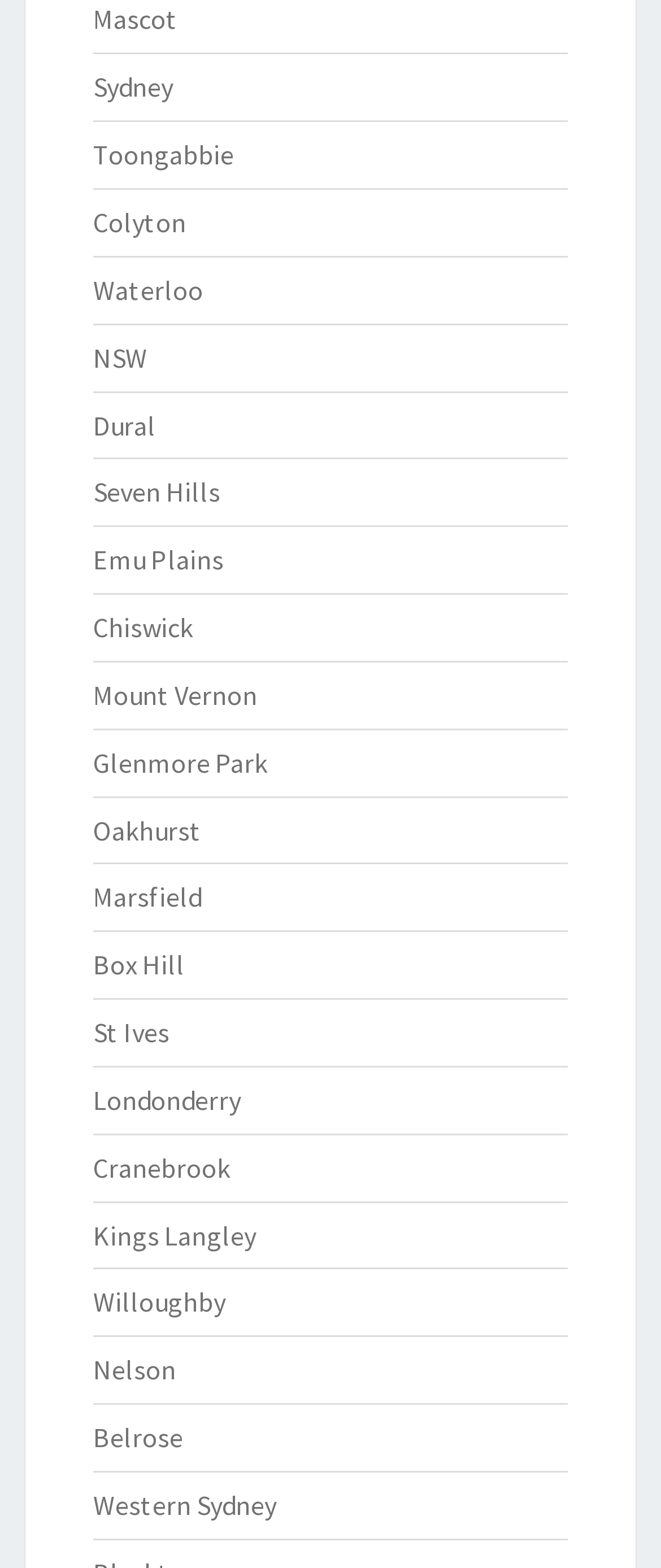Extract the bounding box coordinates for the UI element described as: "Sydney".

[0.141, 0.045, 0.262, 0.066]